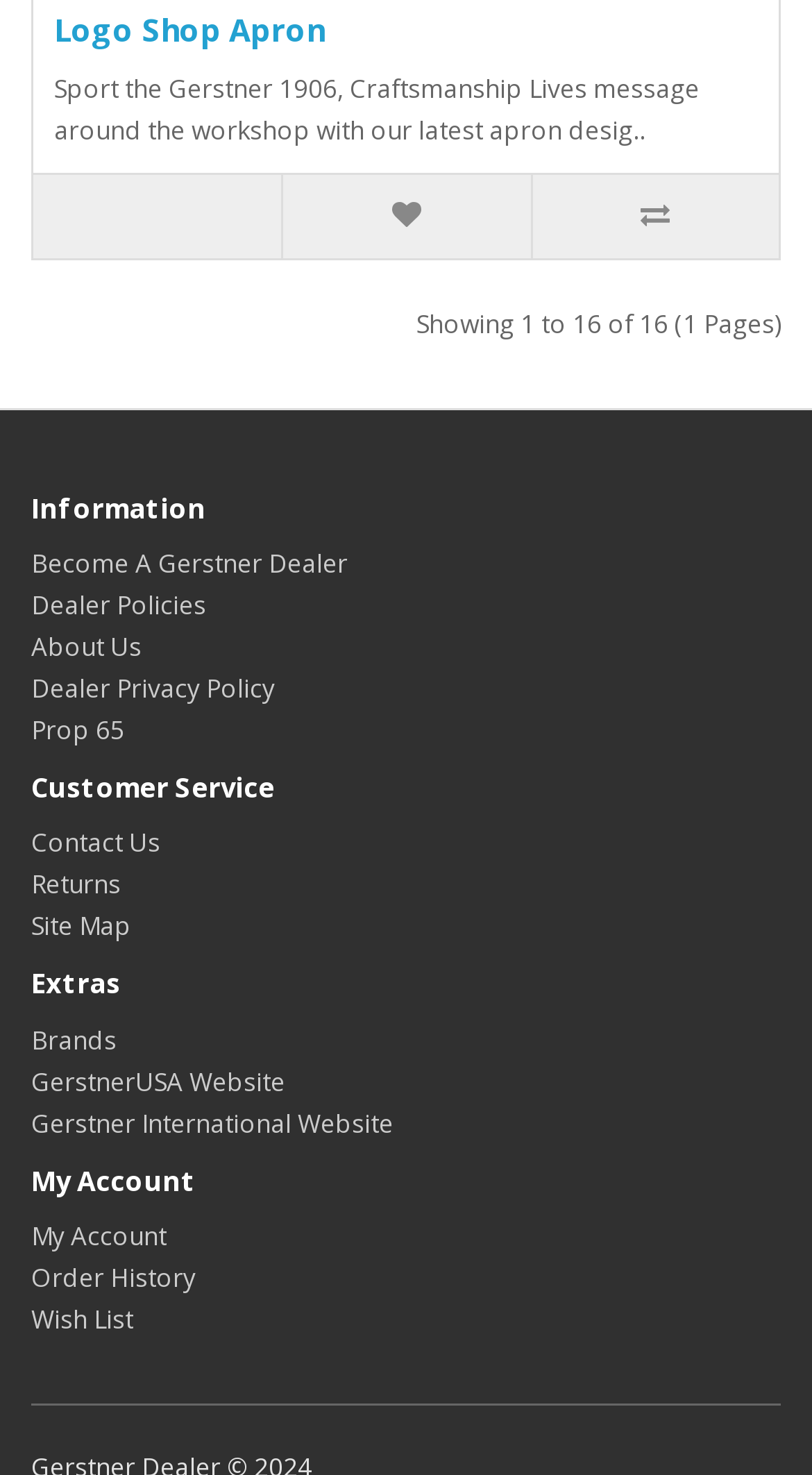What is the logo of the website?
Please ensure your answer is as detailed and informative as possible.

The logo of the website is 'Shop Apron' which is indicated by the heading element with the text 'Logo Shop Apron' at the top of the webpage.